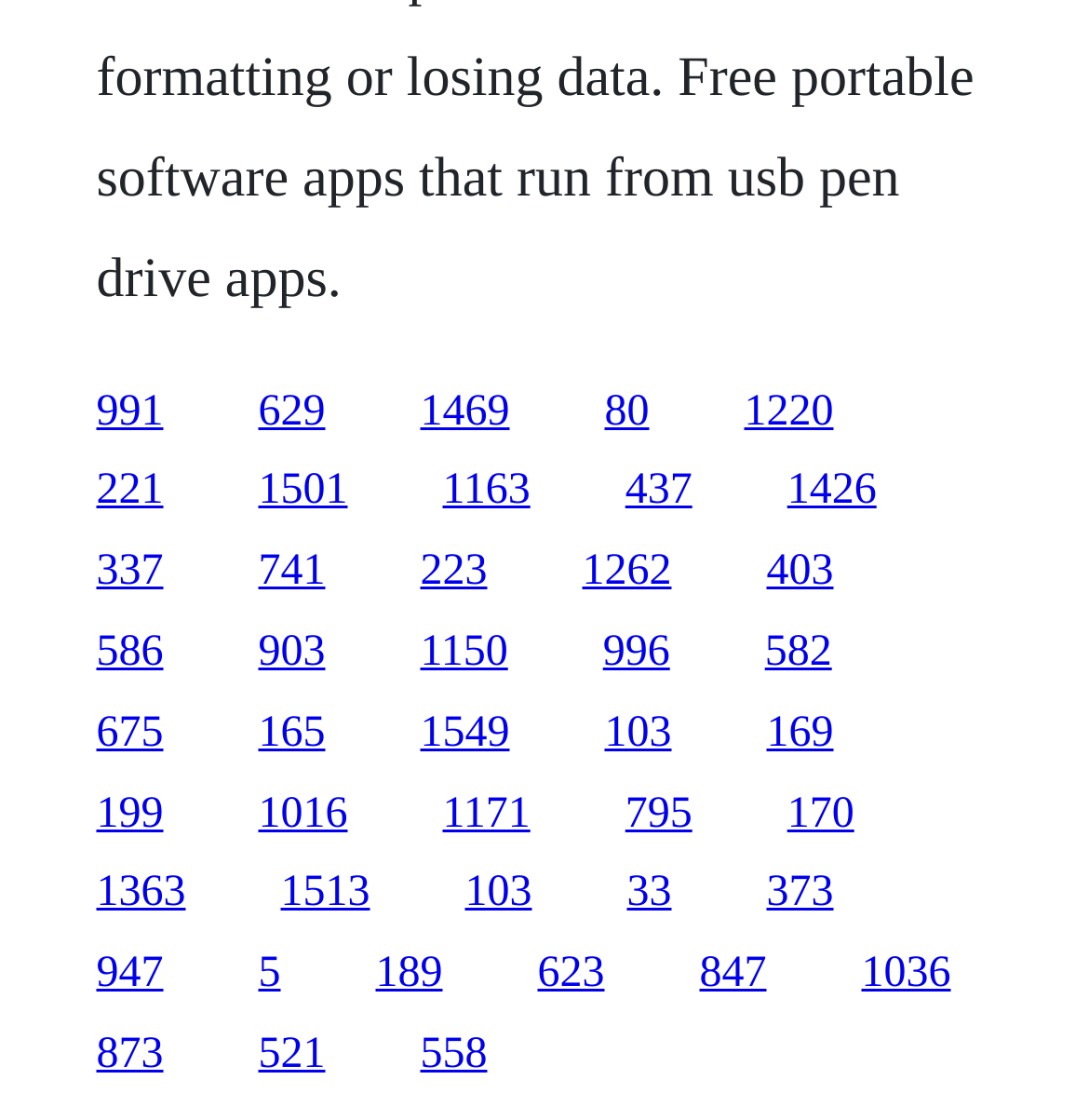Please give a succinct answer using a single word or phrase:
How many links are on this webpage?

More than 30